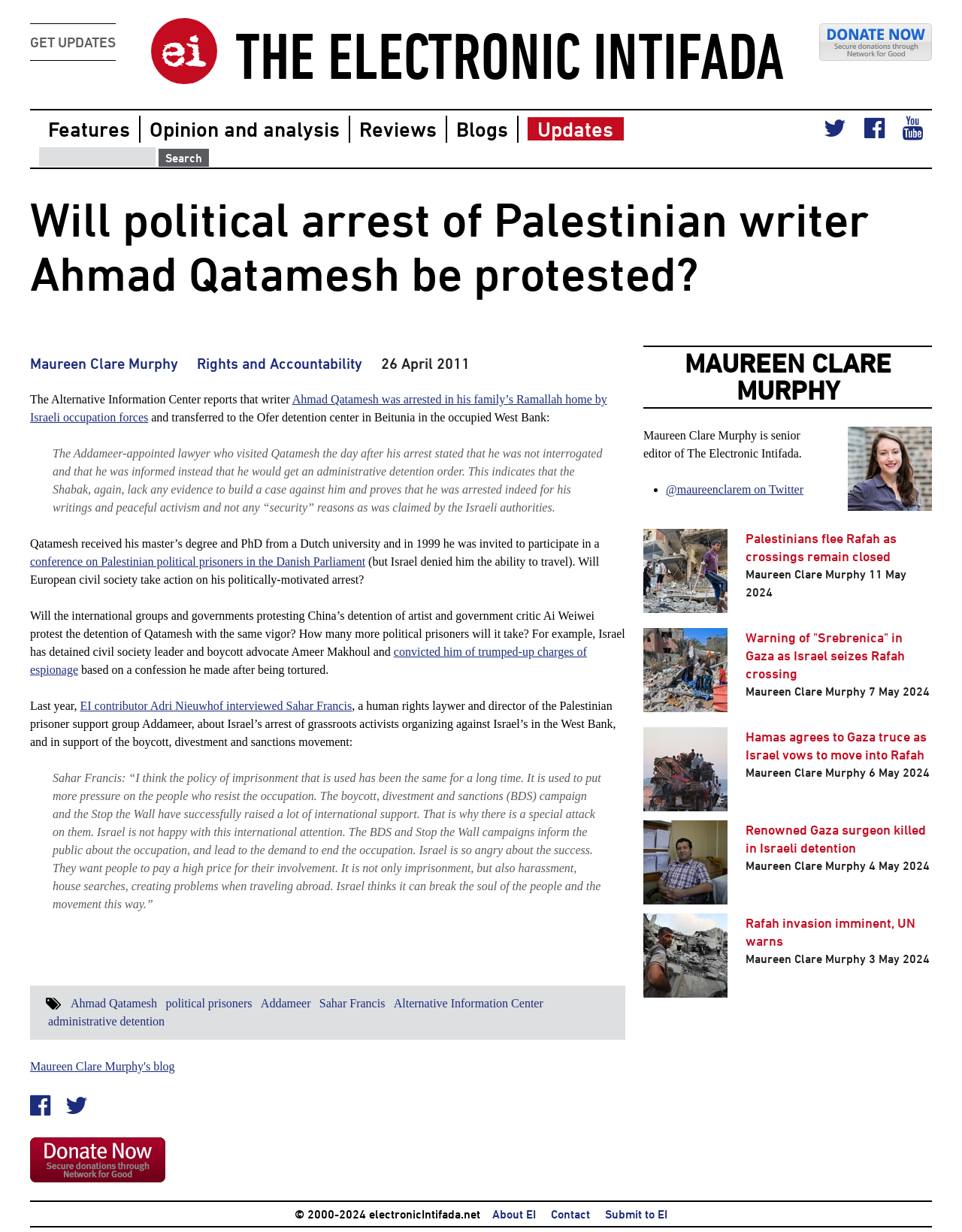Please specify the bounding box coordinates of the area that should be clicked to accomplish the following instruction: "Read the article by Maureen Clare Murphy". The coordinates should consist of four float numbers between 0 and 1, i.e., [left, top, right, bottom].

[0.669, 0.28, 0.969, 0.332]